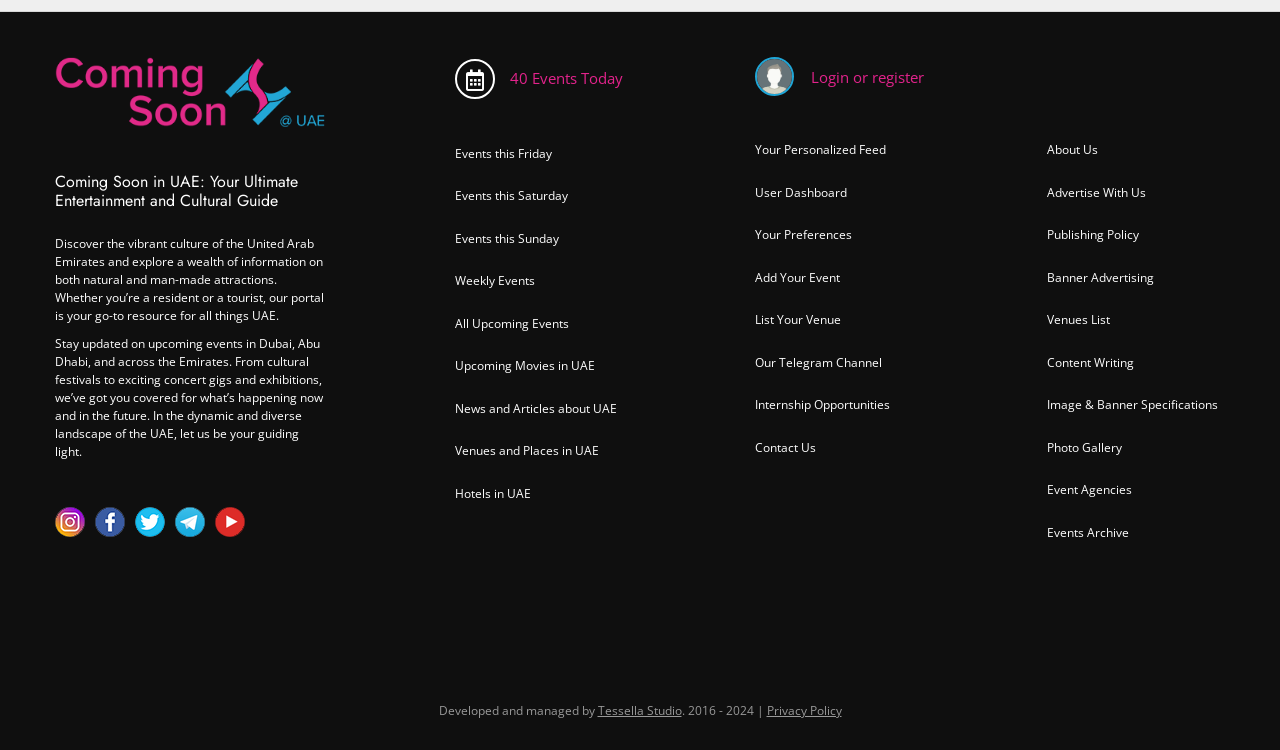Please identify the bounding box coordinates of the area that needs to be clicked to fulfill the following instruction: "Click the Submit button."

None